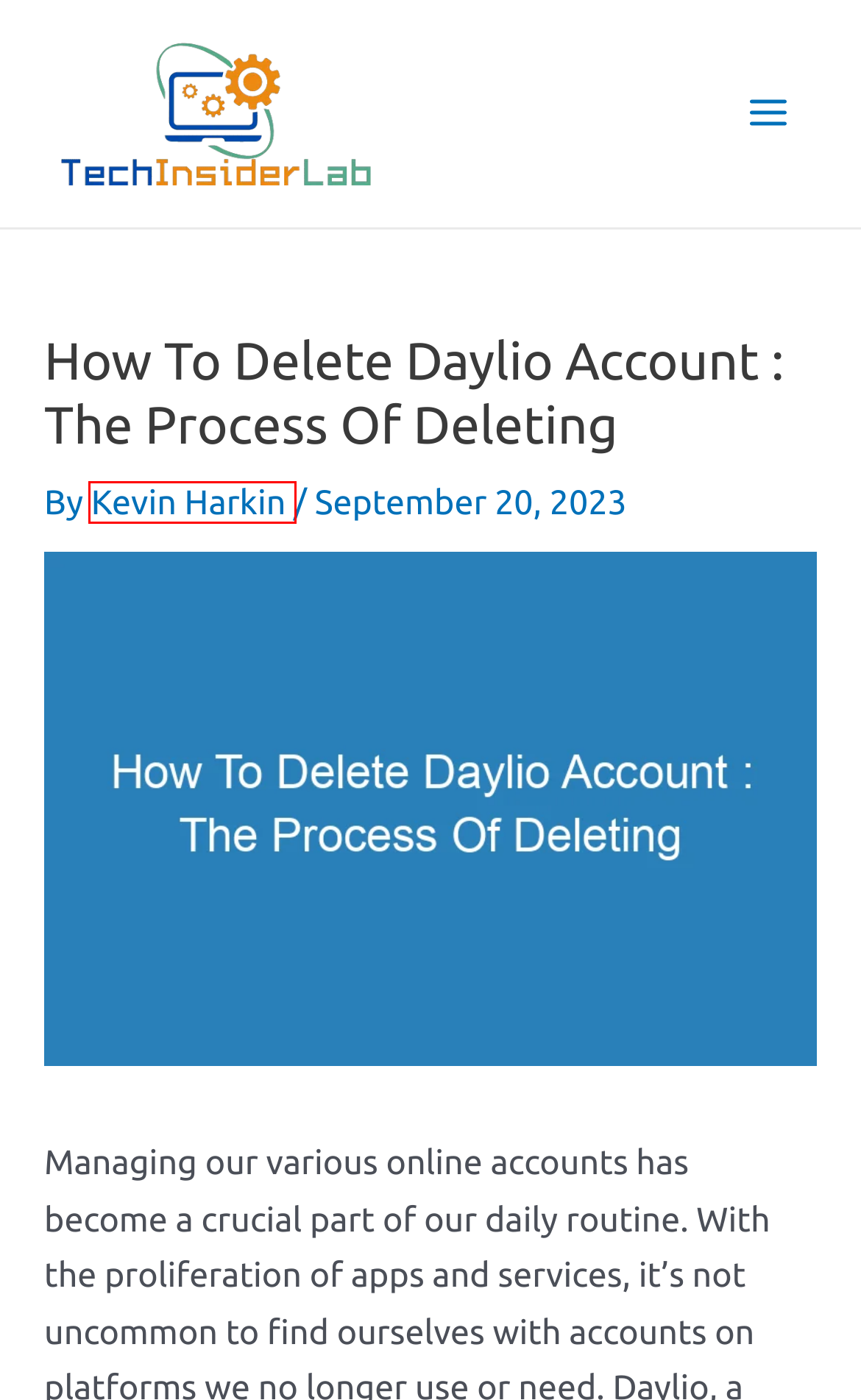Consider the screenshot of a webpage with a red bounding box around an element. Select the webpage description that best corresponds to the new page after clicking the element inside the red bounding box. Here are the candidates:
A. Privacy Policy - Tech Insider Lab
B. Kevin Harkin - Tech Insider Lab
C. How To Delete Greataupair Account : The Process of Deleting - Tech Insider Lab
D. About Us - Tech Insider Lab
E. Contact Us - Tech Insider Lab
F. Tech Insider Lab - The Ultimate Hub for Account Management.
G. How To Delete Botlist Space Account (Easy Way) - Tech Insider Lab
H. Terms and Conditions - Tech Insider Lab

B